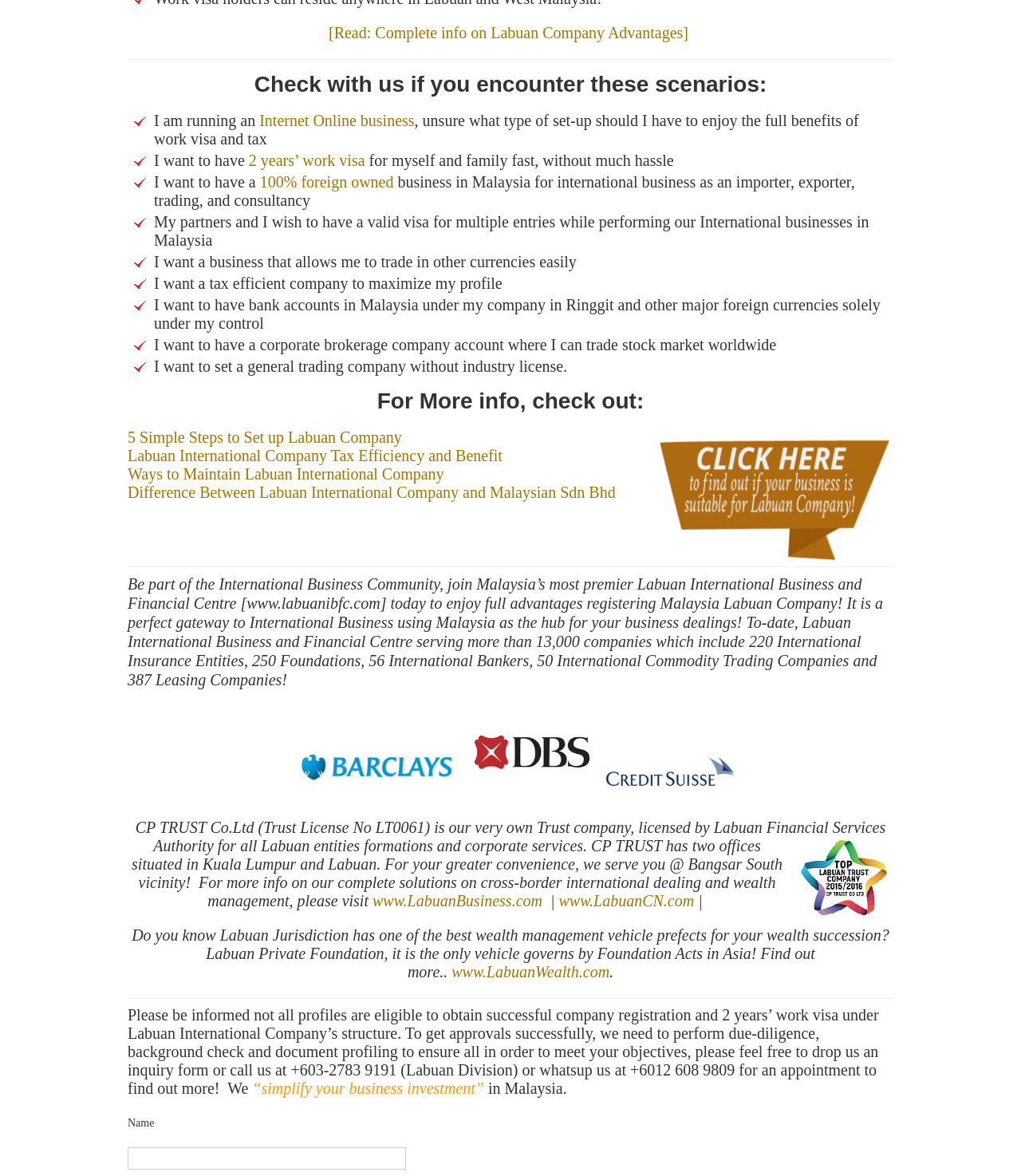What type of business can be set up in Labuan?
Kindly give a detailed and elaborate answer to the question.

According to the webpage, Labuan allows for the setup of international businesses, including import and export, trading, consultancy, and more. The webpage also mentions that Labuan is a premier international business and financial centre.